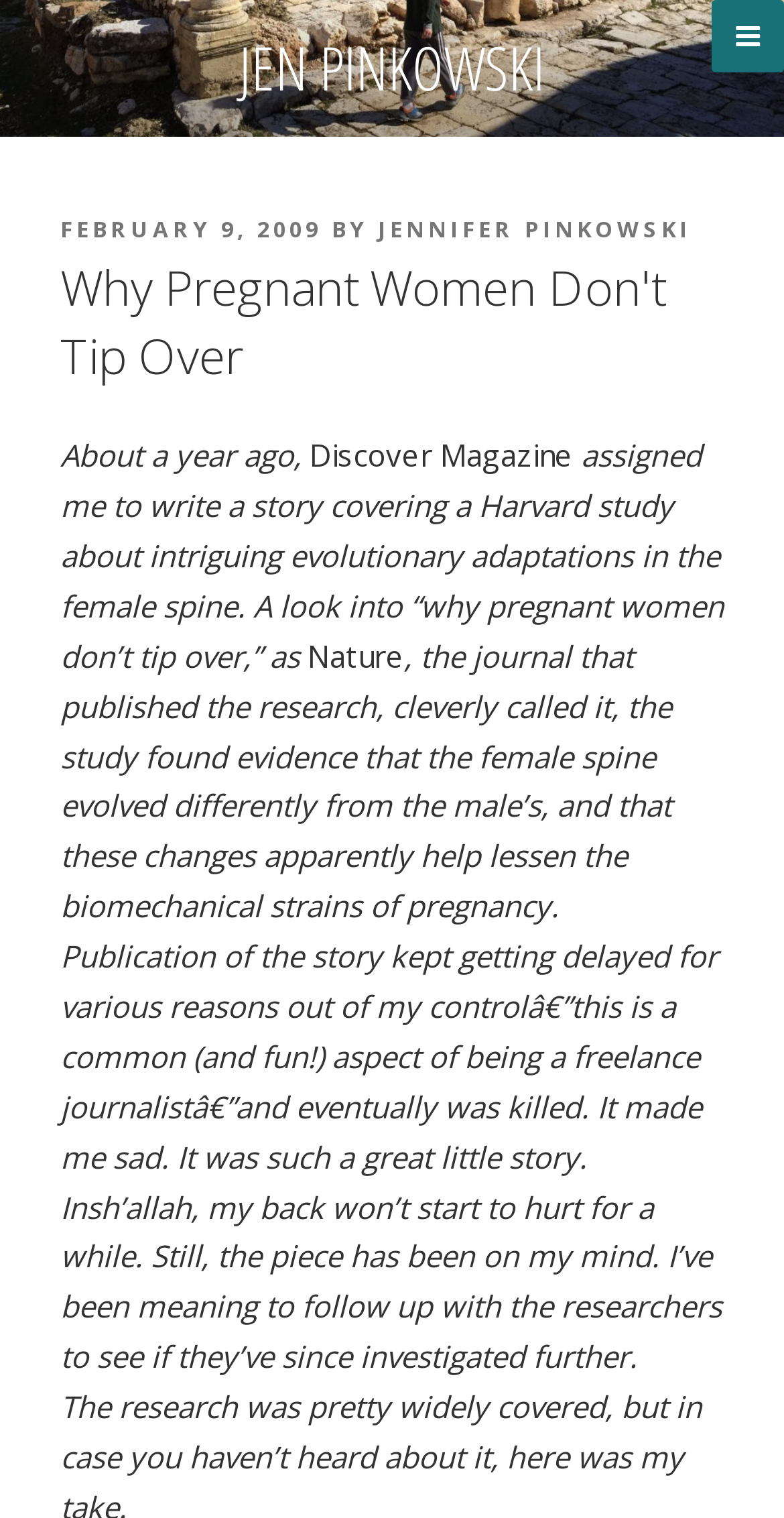Can you find the bounding box coordinates for the UI element given this description: "Jen Pinkowski"? Provide the coordinates as four float numbers between 0 and 1: [left, top, right, bottom].

[0.305, 0.017, 0.695, 0.072]